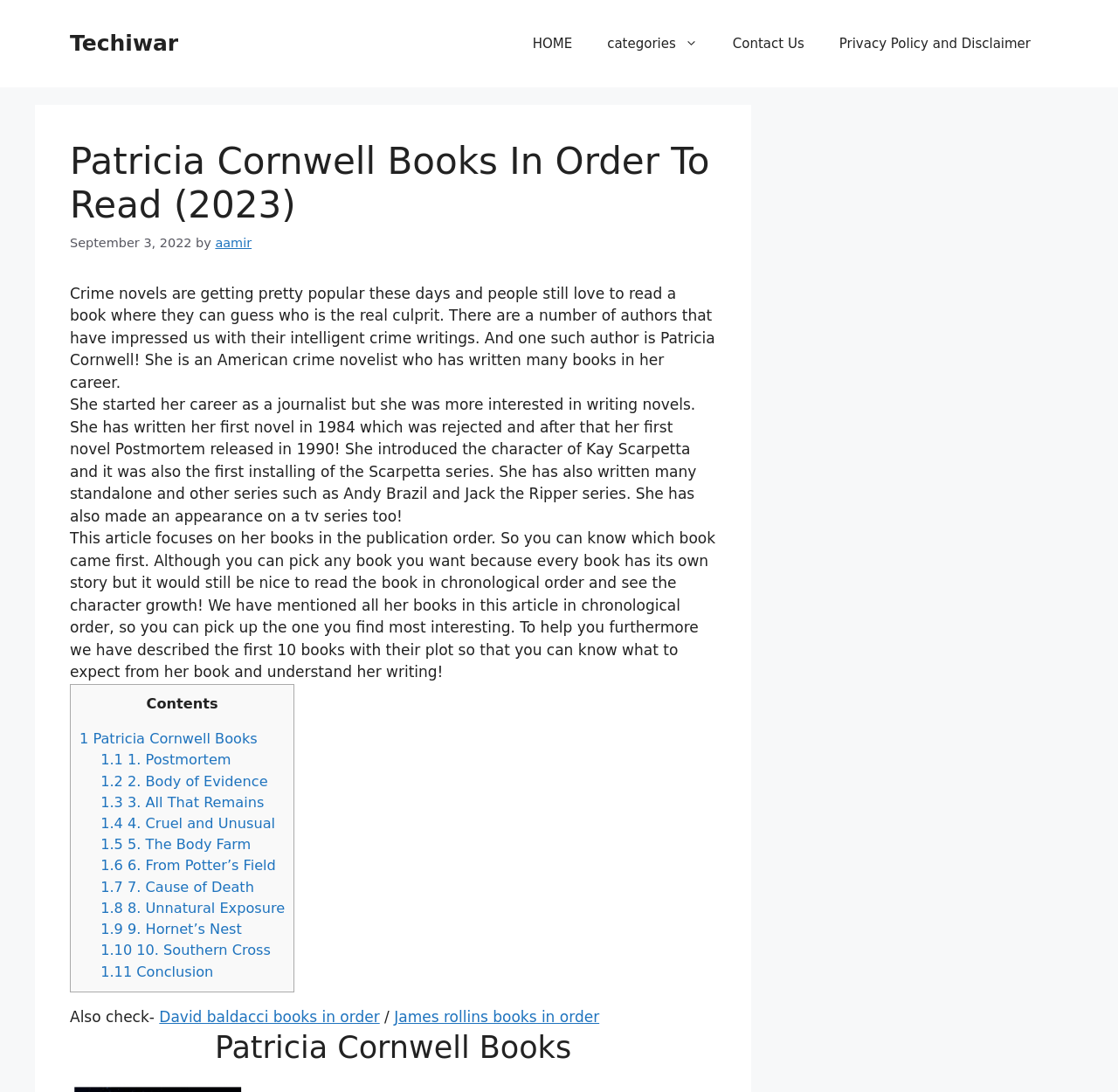Answer briefly with one word or phrase:
What is the purpose of this article?

to list Patricia Cornwell's books in order